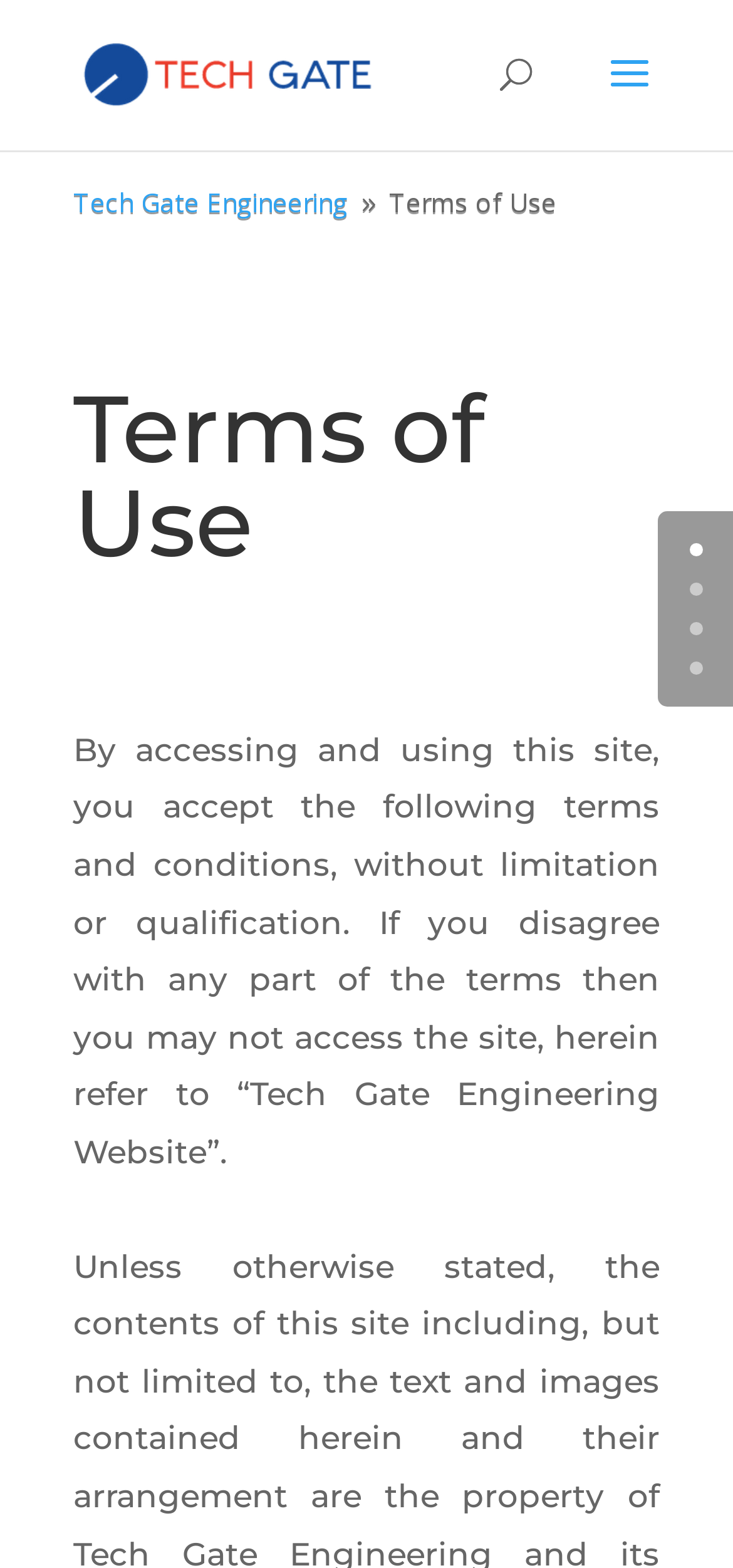What is the first sentence of the terms of use?
Please provide a comprehensive answer to the question based on the webpage screenshot.

The first sentence of the terms of use can be found by looking at the static text element with the bounding box coordinates [0.1, 0.466, 0.9, 0.747], which contains the specified sentence.